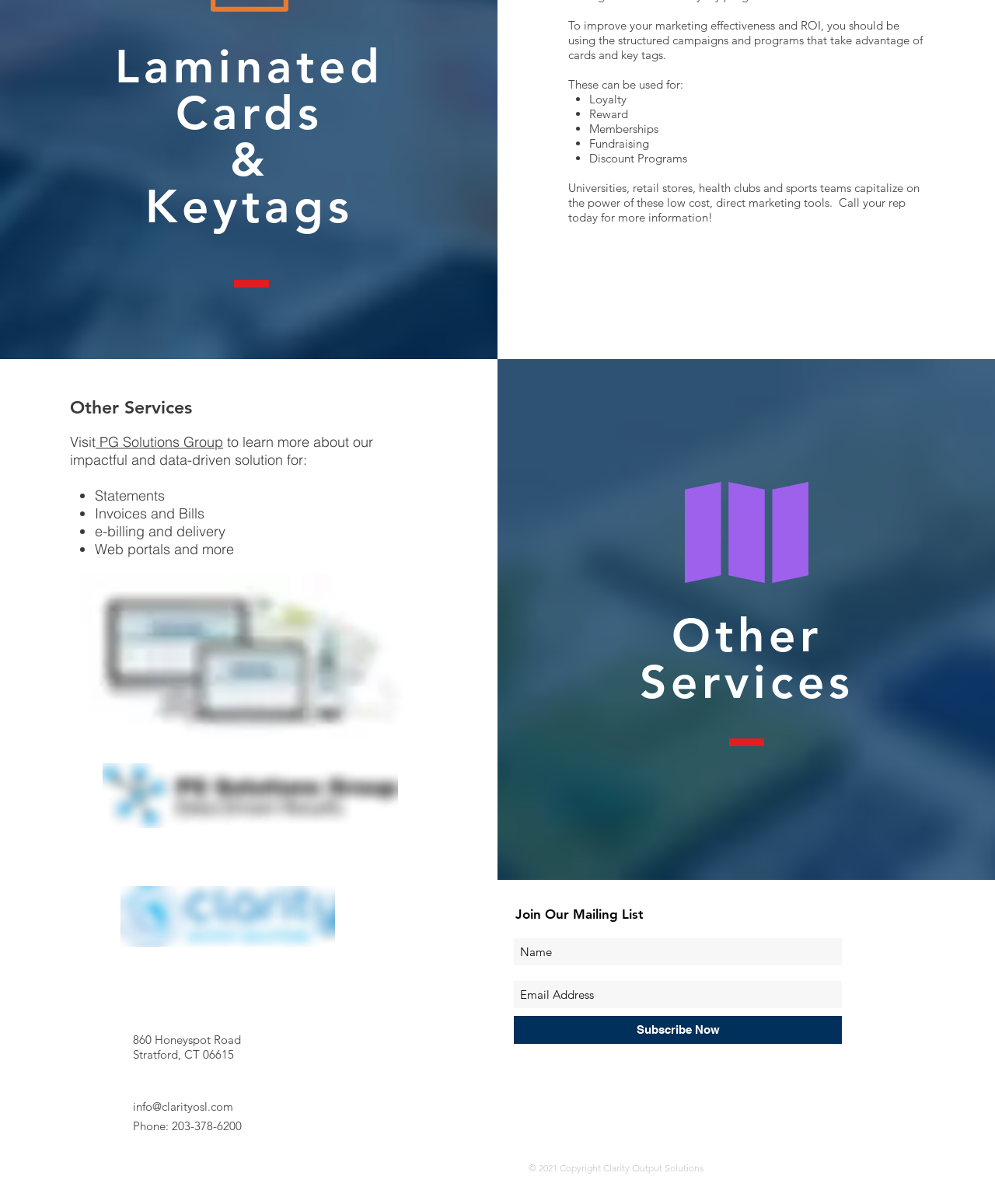Using the provided description: "aria-label="Facebook"", find the bounding box coordinates of the corresponding UI element. The output should be four float numbers between 0 and 1, in the format [left, top, right, bottom].

[0.196, 0.958, 0.22, 0.977]